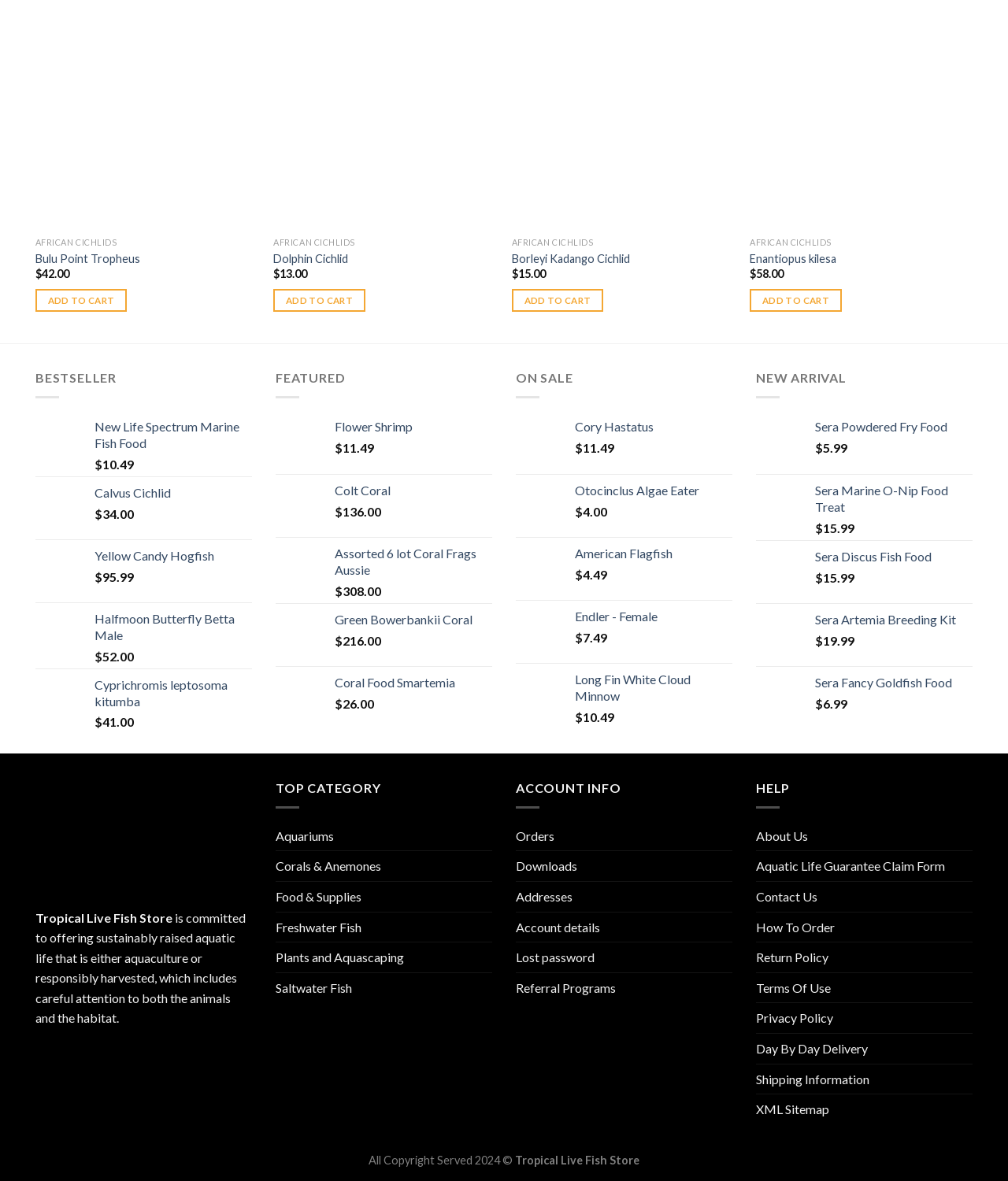Give a concise answer using one word or a phrase to the following question:
What is the price of the 'Flower Shrimp'?

$11.49